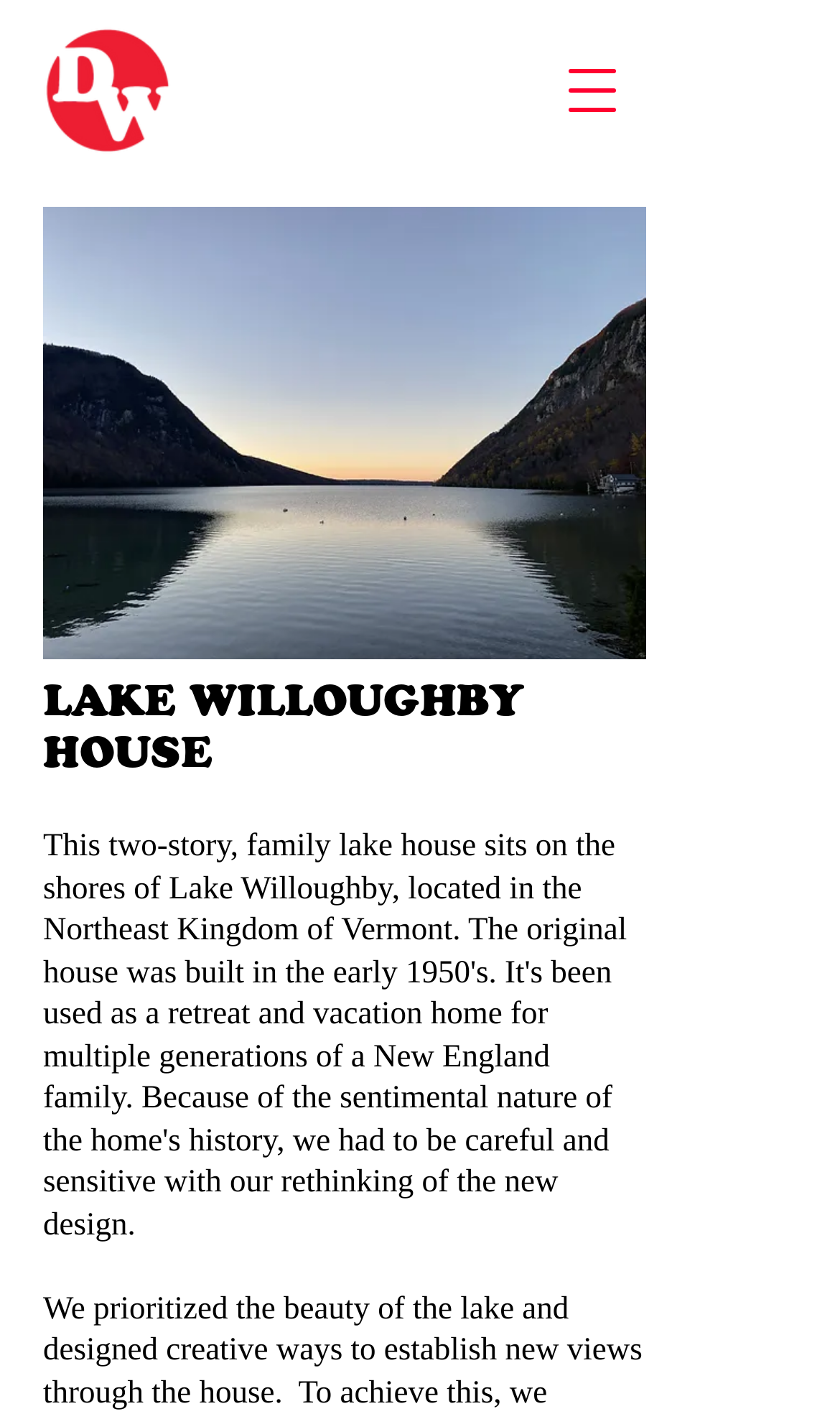Determine the bounding box of the UI component based on this description: "aria-label="Open navigation menu"". The bounding box coordinates should be four float values between 0 and 1, i.e., [left, top, right, bottom].

[0.641, 0.026, 0.769, 0.102]